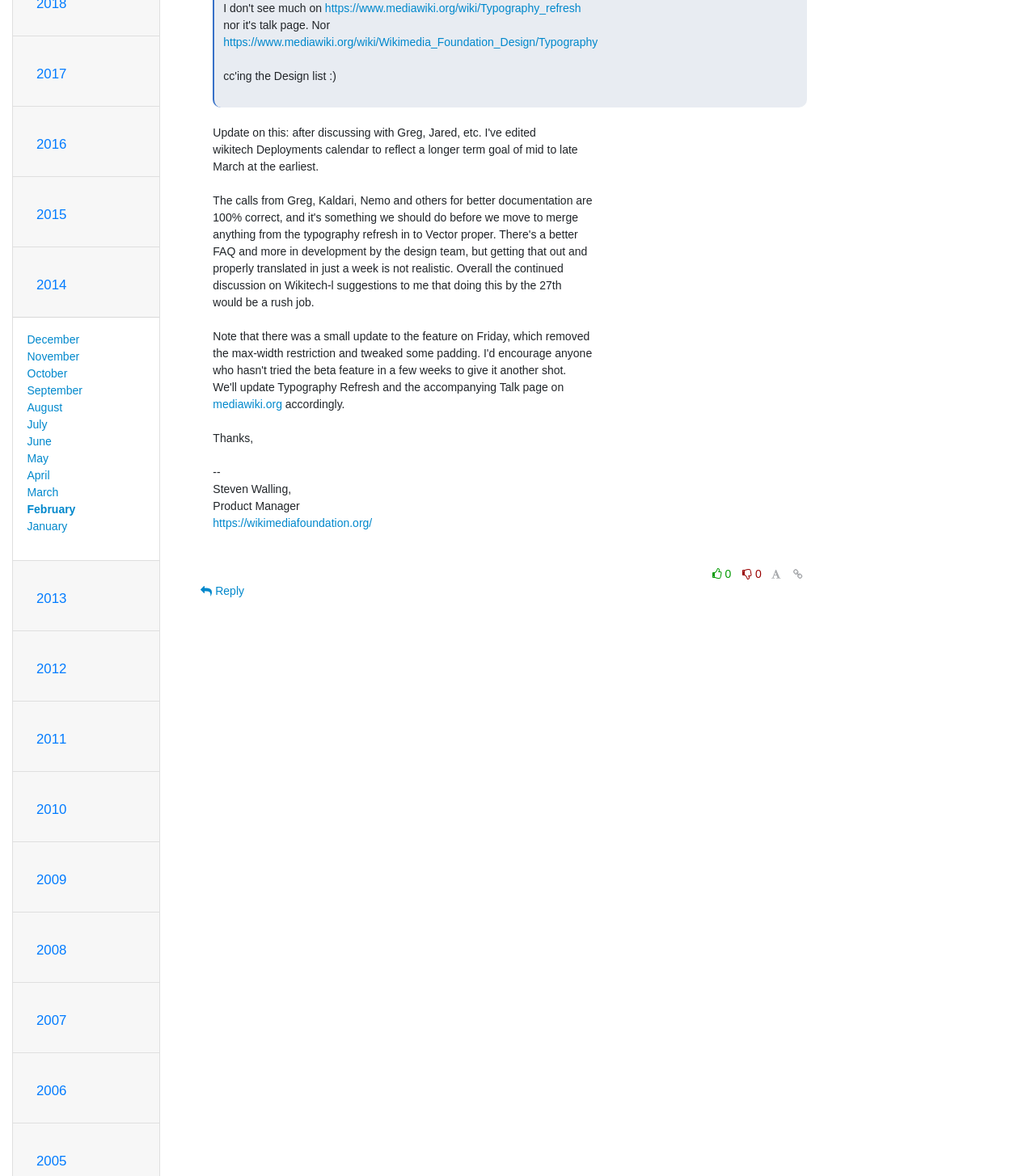Find the bounding box coordinates for the HTML element described as: "parent_node: Phone lookup:". The coordinates should consist of four float values between 0 and 1, i.e., [left, top, right, bottom].

None